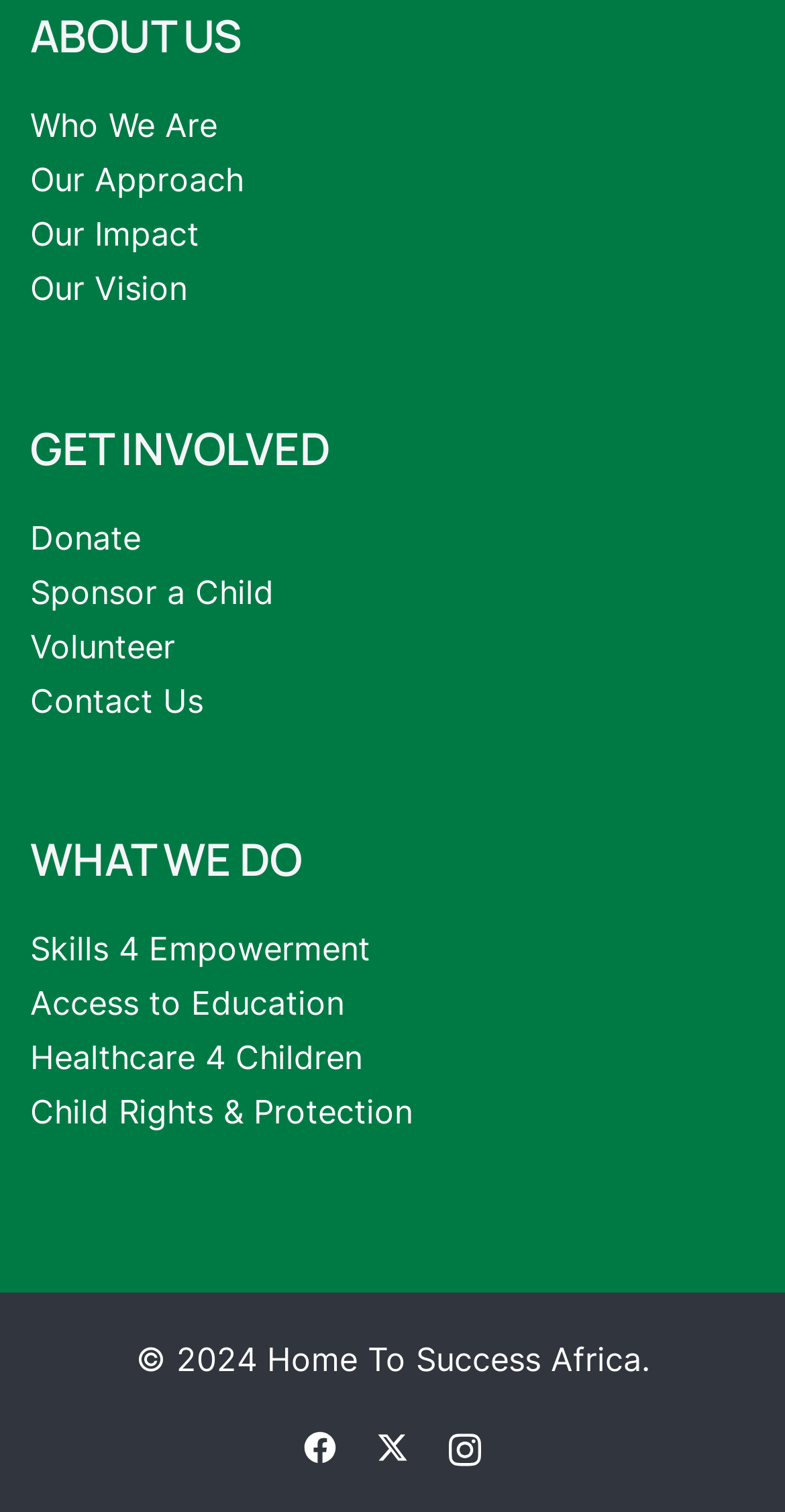Please identify the bounding box coordinates of the element I need to click to follow this instruction: "Click the 'fragment' button".

None